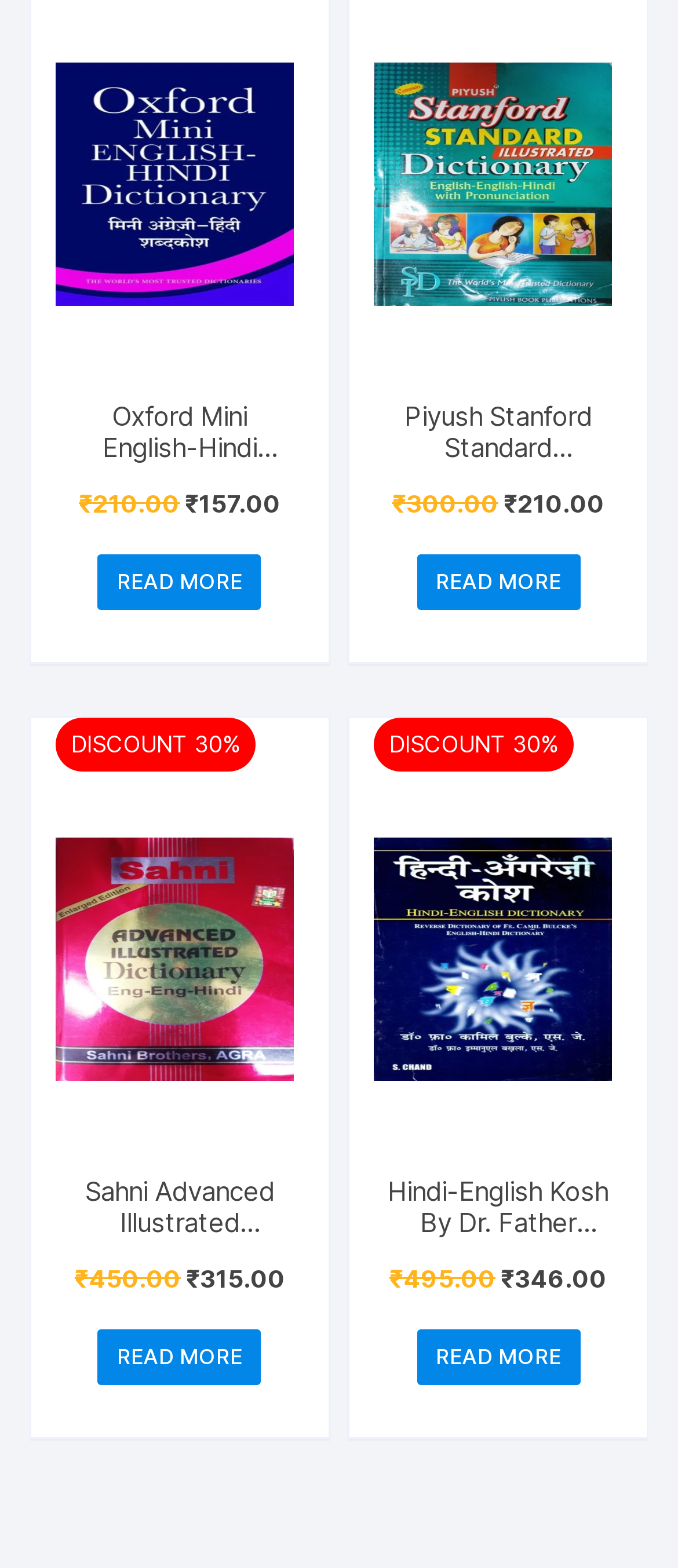What is the title of the third book?
Look at the image and answer the question with a single word or phrase.

Sahni Advanced Illustrated Dictionary Eng-Eng-Hindi